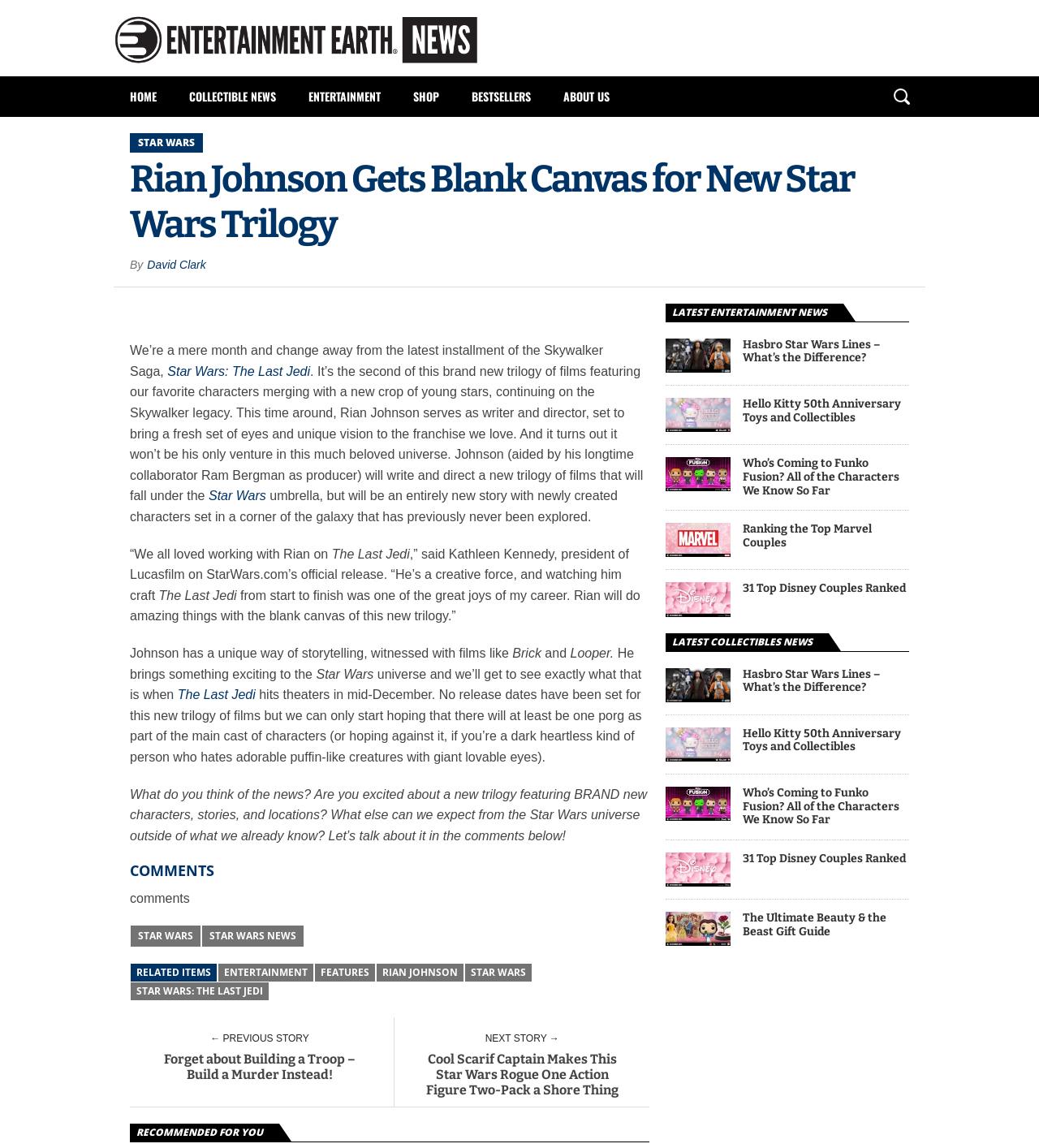Provide the bounding box coordinates of the section that needs to be clicked to accomplish the following instruction: "contact us."

None